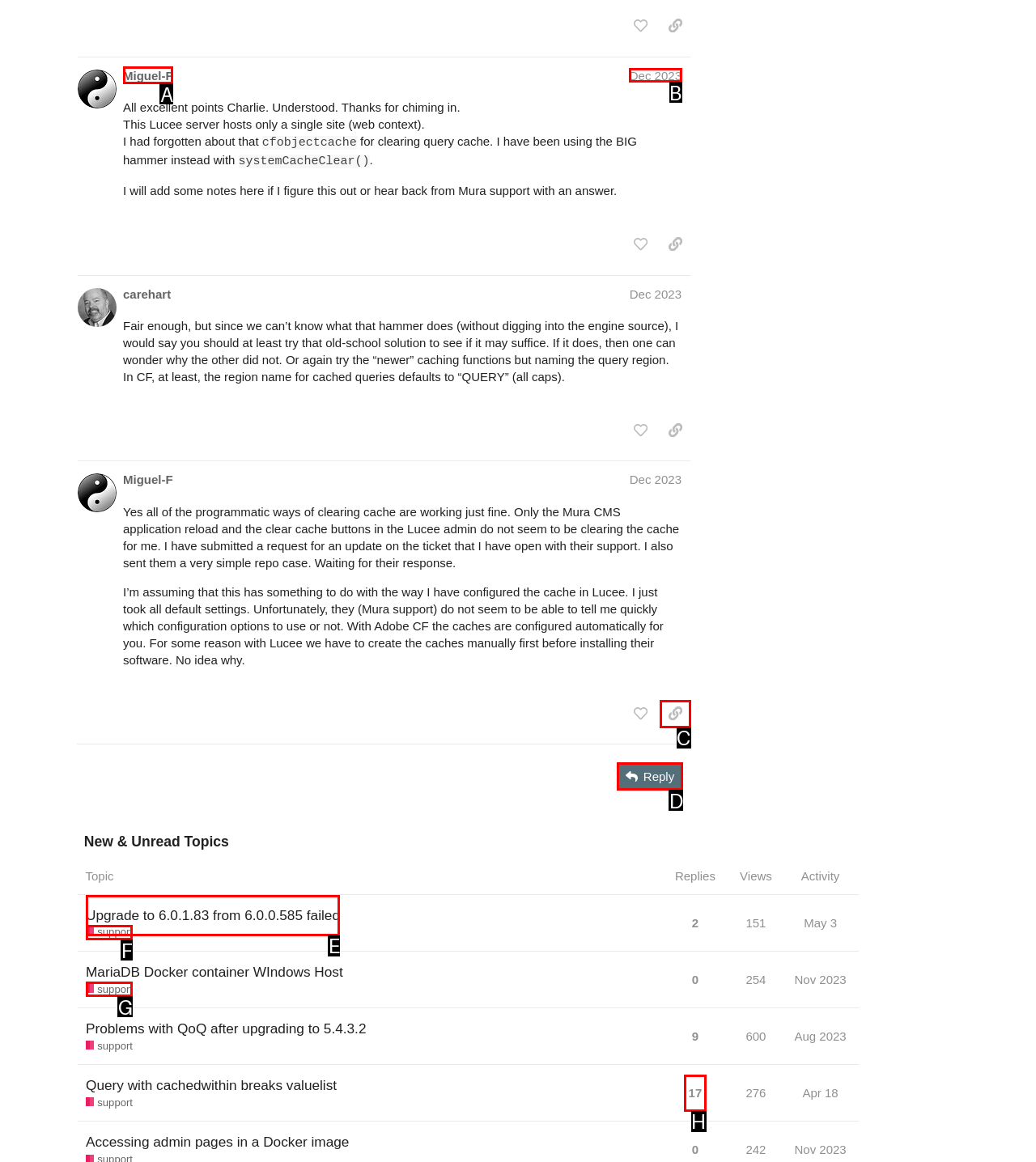Which option corresponds to the following element description: Dec 2023?
Please provide the letter of the correct choice.

B